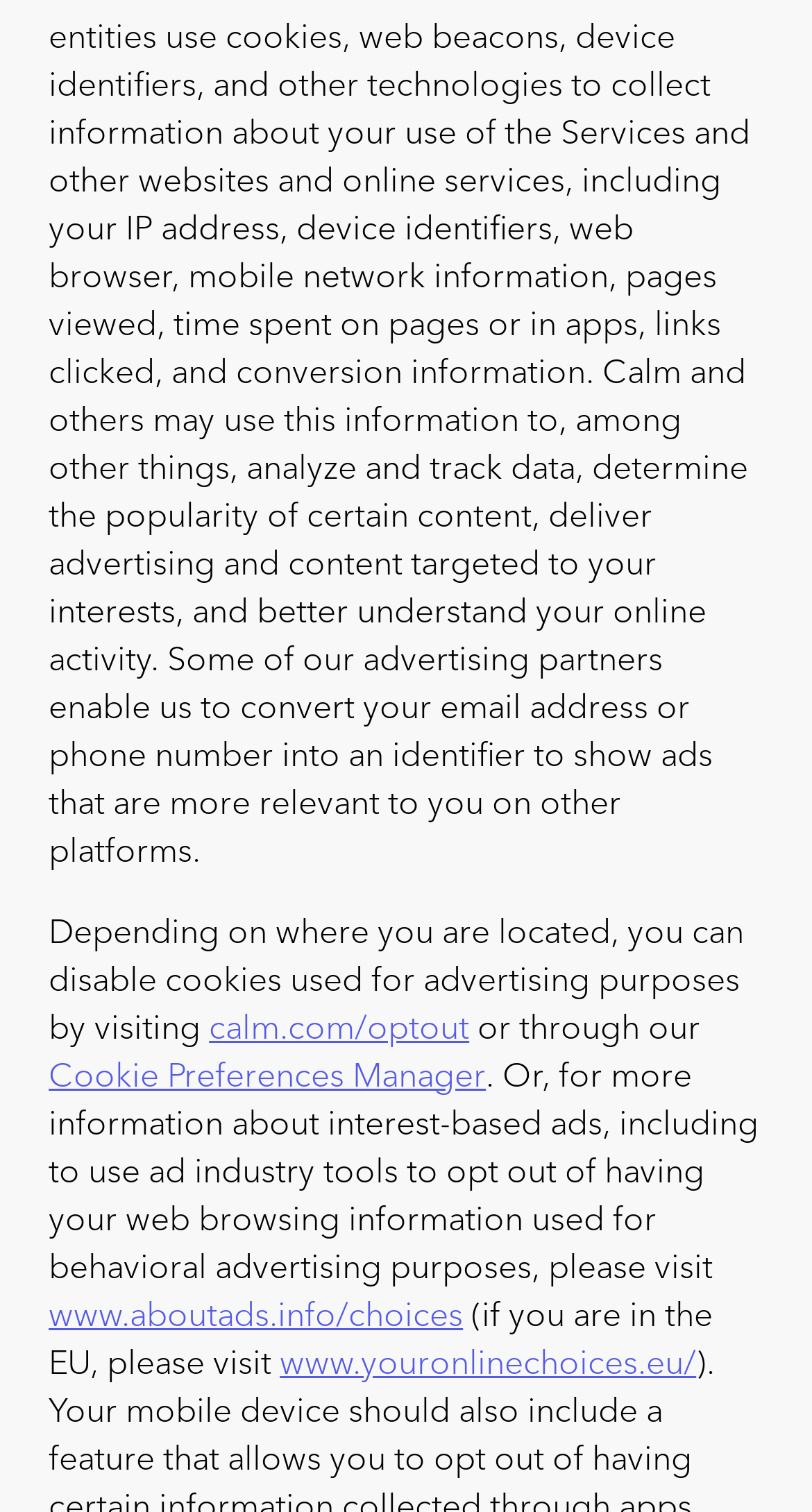What is the website for learning about interest-based ads?
Look at the image and respond with a one-word or short phrase answer.

www.aboutads.info/choices